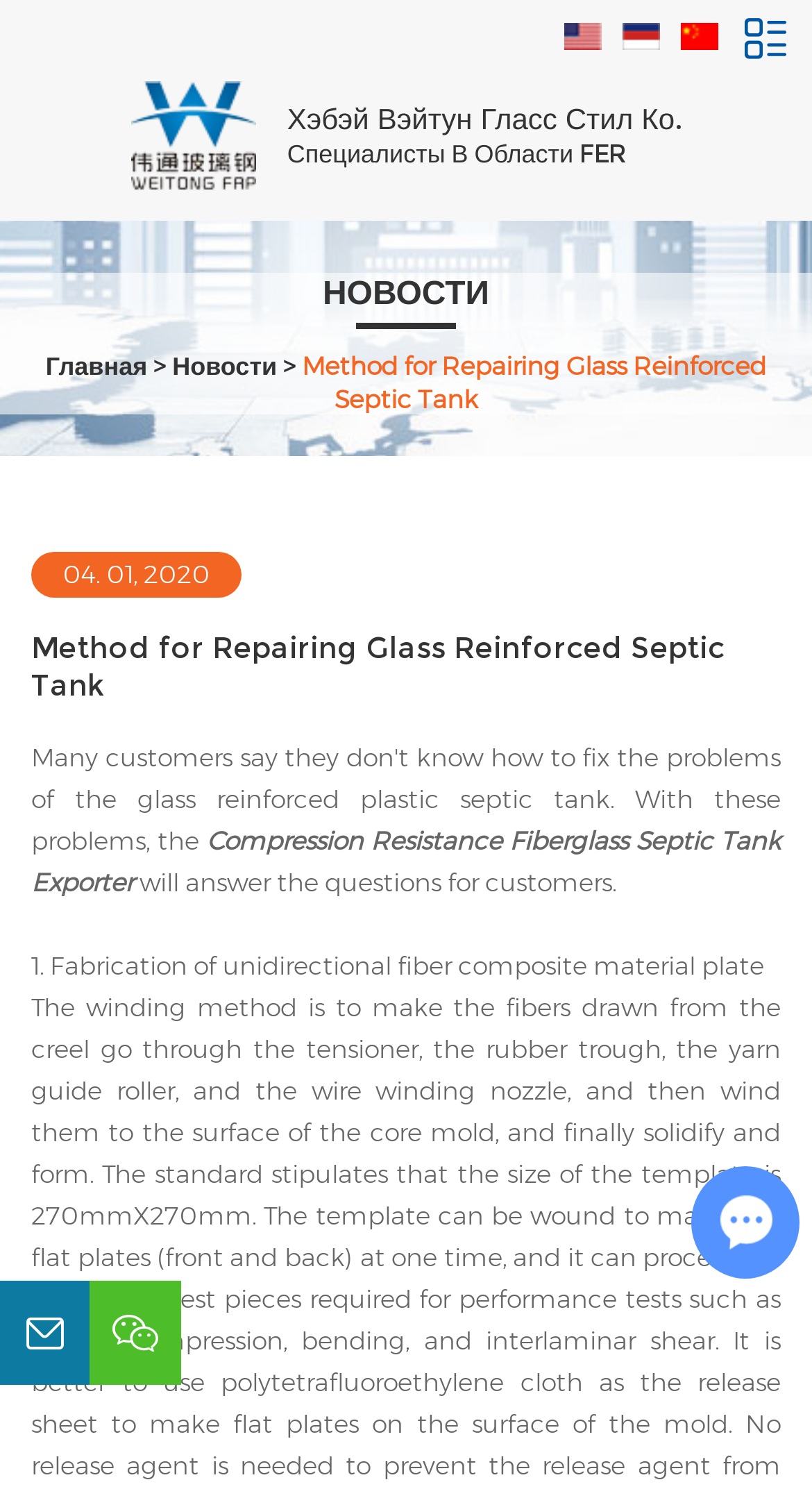Please locate the bounding box coordinates of the element that needs to be clicked to achieve the following instruction: "Click the link to learn about the company". The coordinates should be four float numbers between 0 and 1, i.e., [left, top, right, bottom].

[0.161, 0.055, 0.315, 0.128]